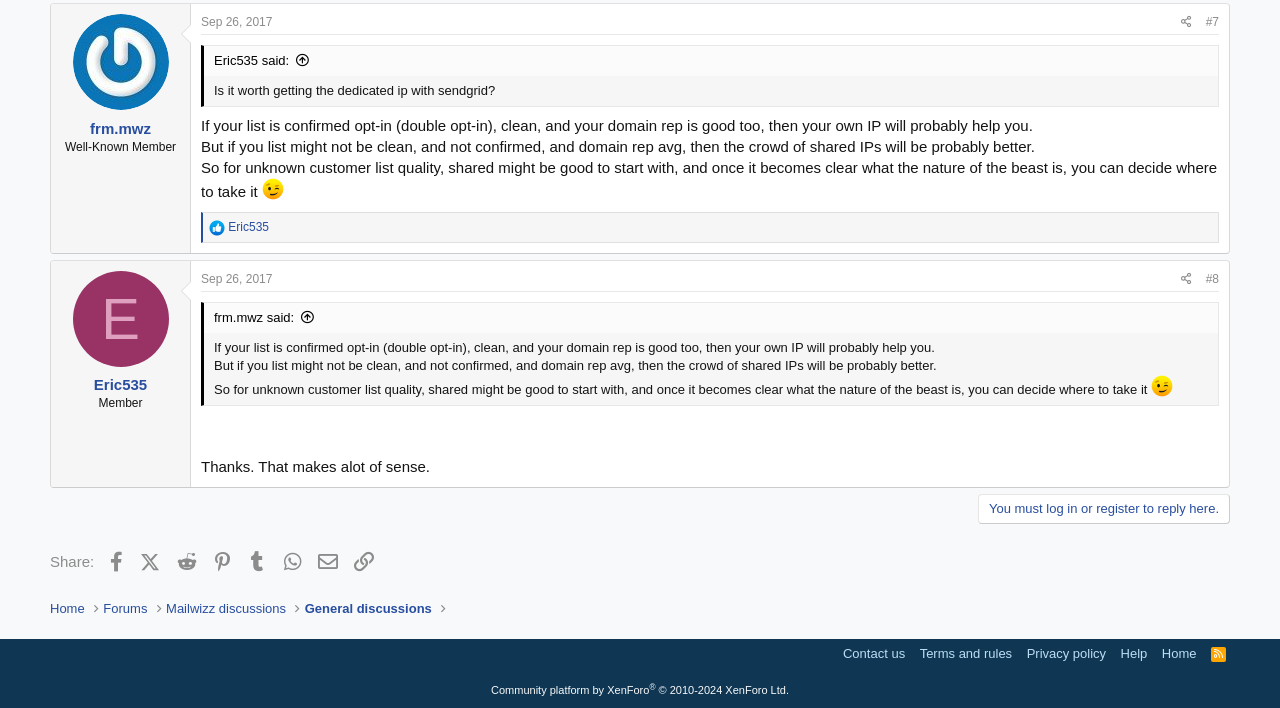Determine the bounding box coordinates of the element's region needed to click to follow the instruction: "View the 'Terms and rules'". Provide these coordinates as four float numbers between 0 and 1, formatted as [left, top, right, bottom].

[0.715, 0.909, 0.794, 0.936]